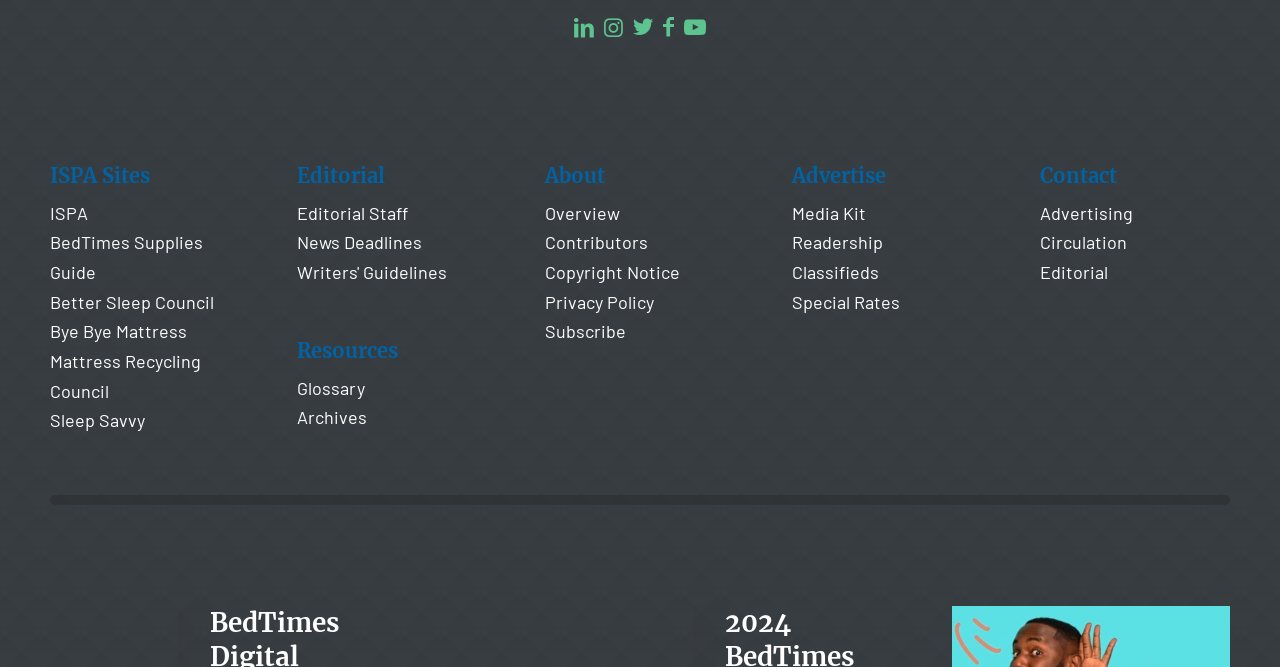Locate the bounding box coordinates of the element that should be clicked to execute the following instruction: "Contact Advertising".

[0.812, 0.298, 0.961, 0.342]